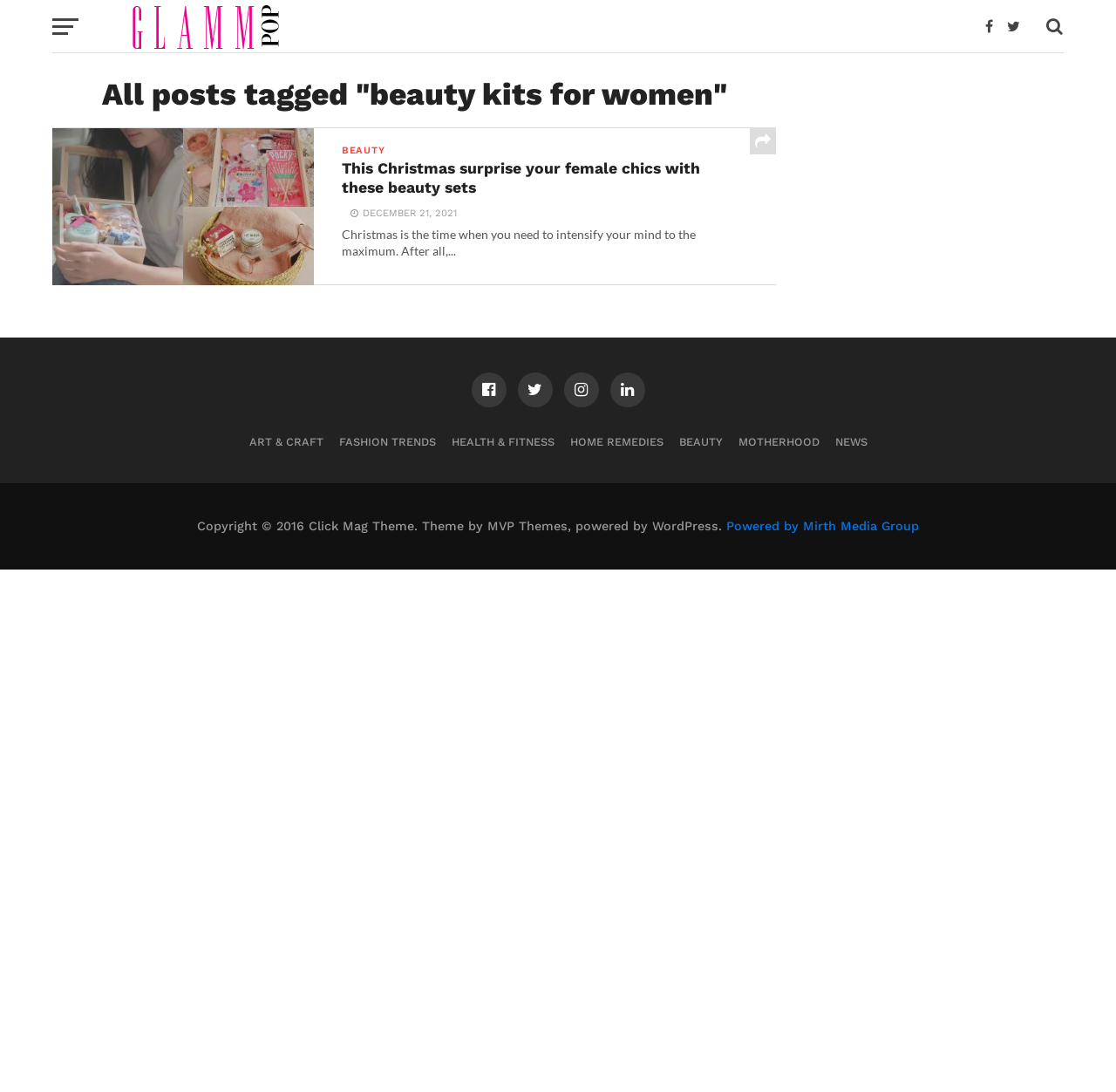Could you specify the bounding box coordinates for the clickable section to complete the following instruction: "click Glammpop logo"?

[0.086, 0.0, 0.281, 0.048]